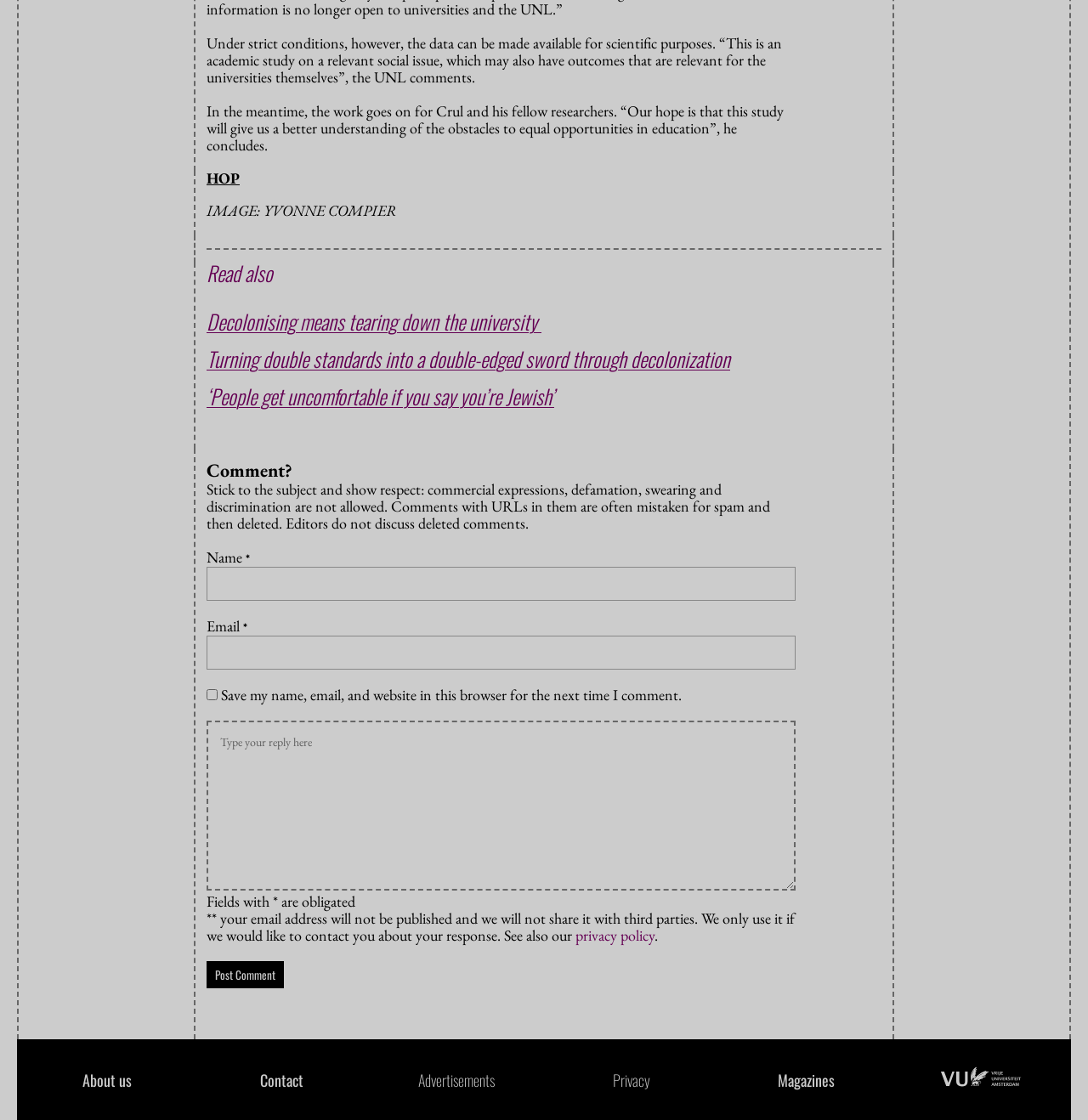Identify the bounding box coordinates for the UI element described as follows: Jenna Ortega’s Awards and Recognition. Use the format (top-left x, top-left y, bottom-right x, bottom-right y) and ensure all values are floating point numbers between 0 and 1.

None